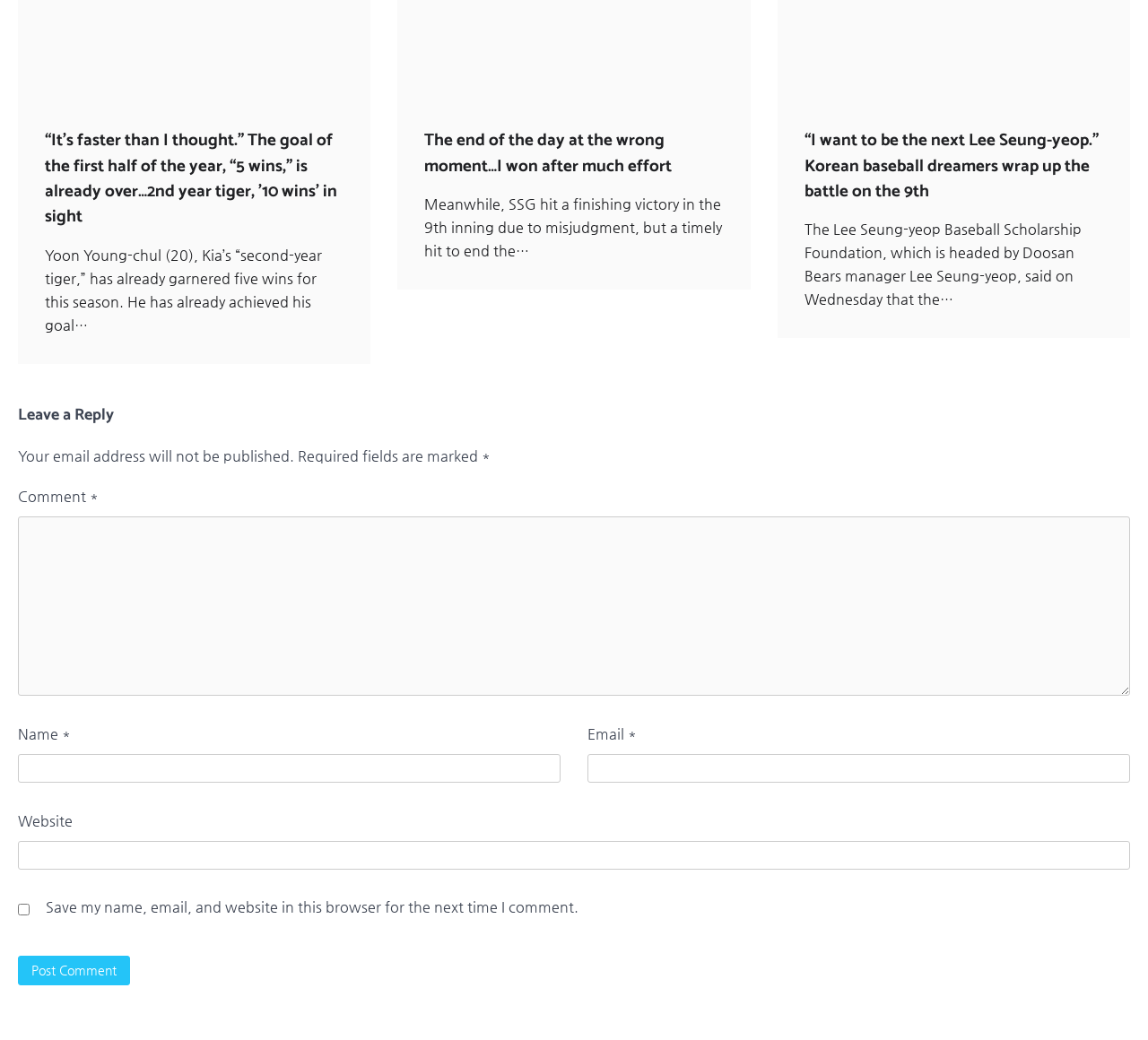Determine the bounding box coordinates of the clickable region to carry out the instruction: "read the article WILL THERE BE RICE ‘N GRAVY IN HEAVEN?".

None